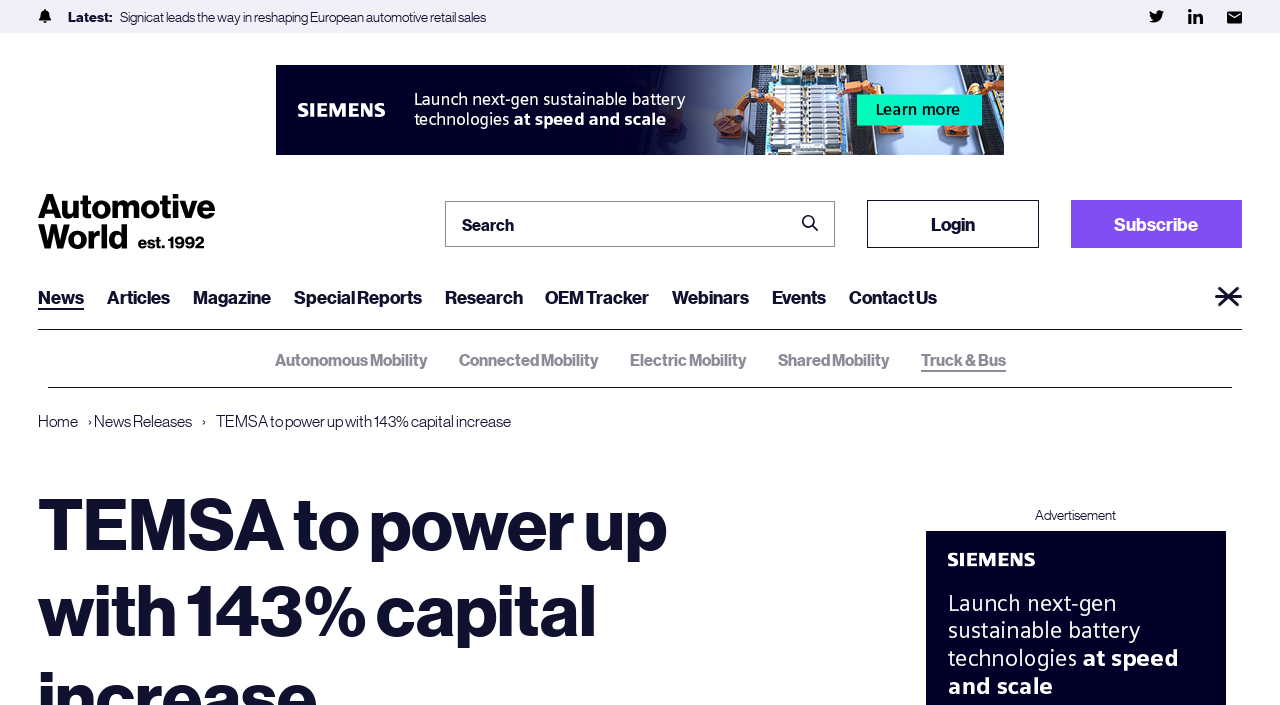What is the position of the 'Login' link?
Can you give a detailed and elaborate answer to the question?

I determined the position of the 'Login' link by looking at its bounding box coordinates, which are [0.678, 0.284, 0.811, 0.351], indicating that the link is located at the top right of the webpage.